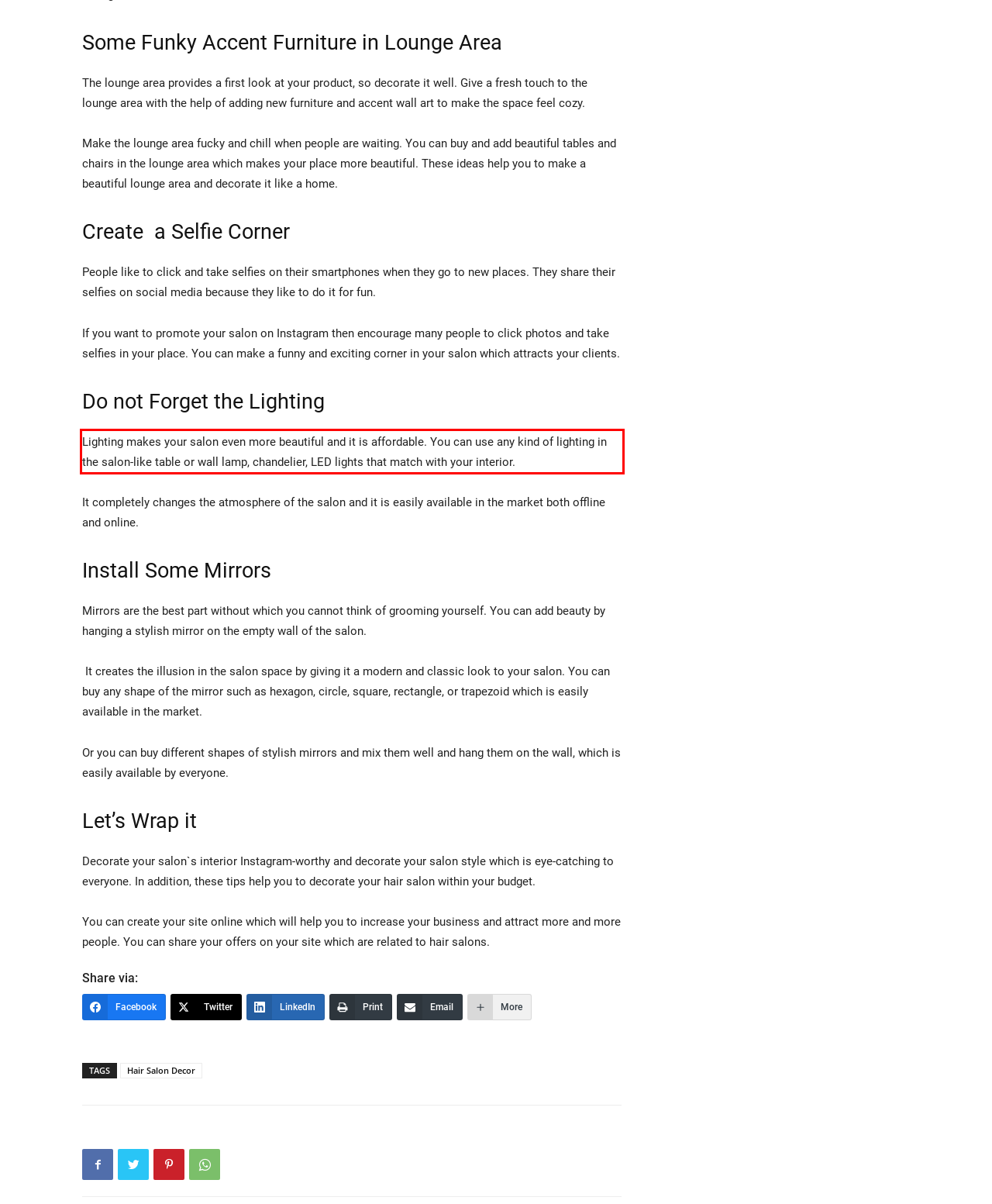You are provided with a screenshot of a webpage that includes a UI element enclosed in a red rectangle. Extract the text content inside this red rectangle.

Lighting makes your salon even more beautiful and it is affordable. You can use any kind of lighting in the salon-like table or wall lamp, chandelier, LED lights that match with your interior.